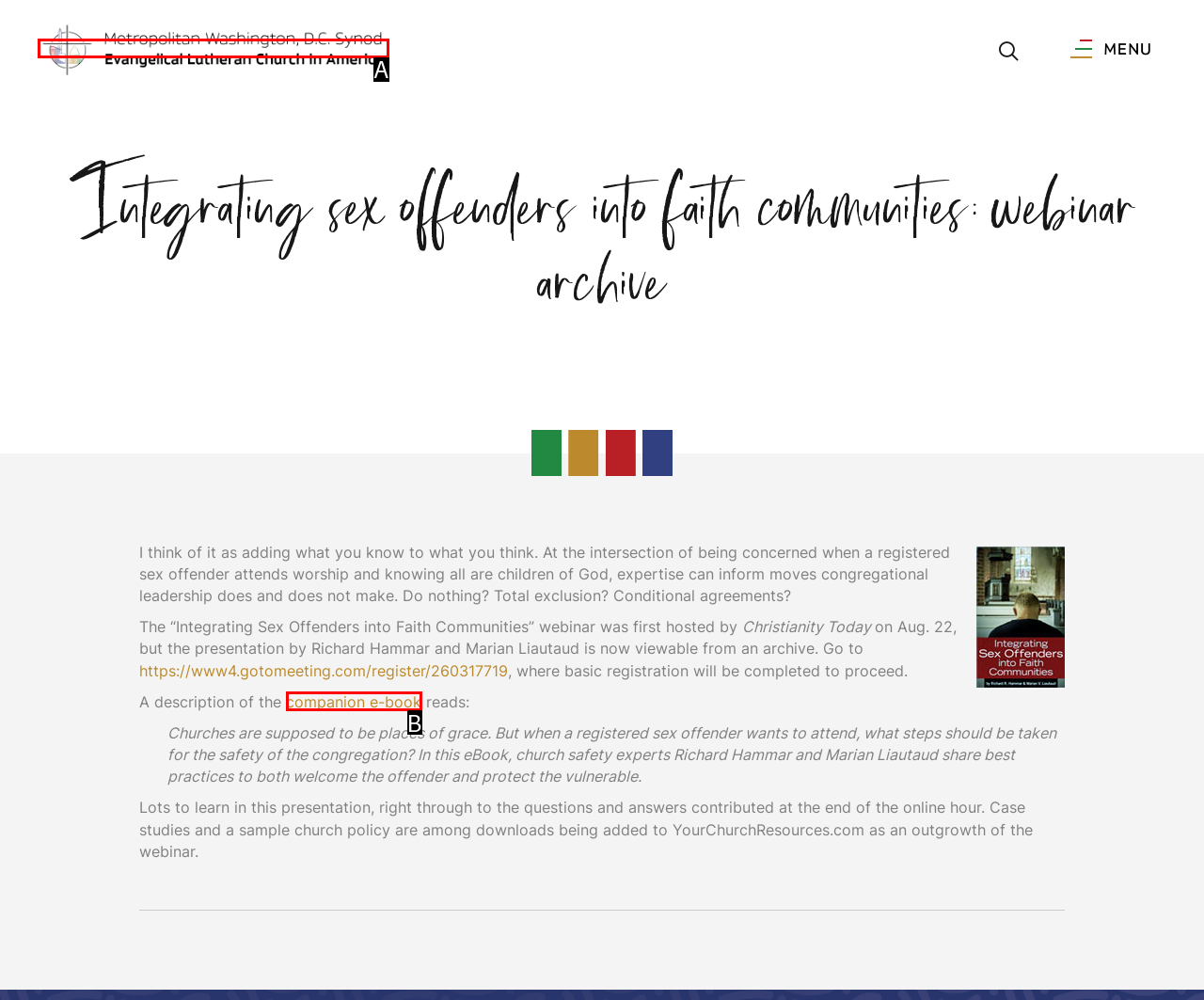Please provide the letter of the UI element that best fits the following description: companion e-book
Respond with the letter from the given choices only.

B